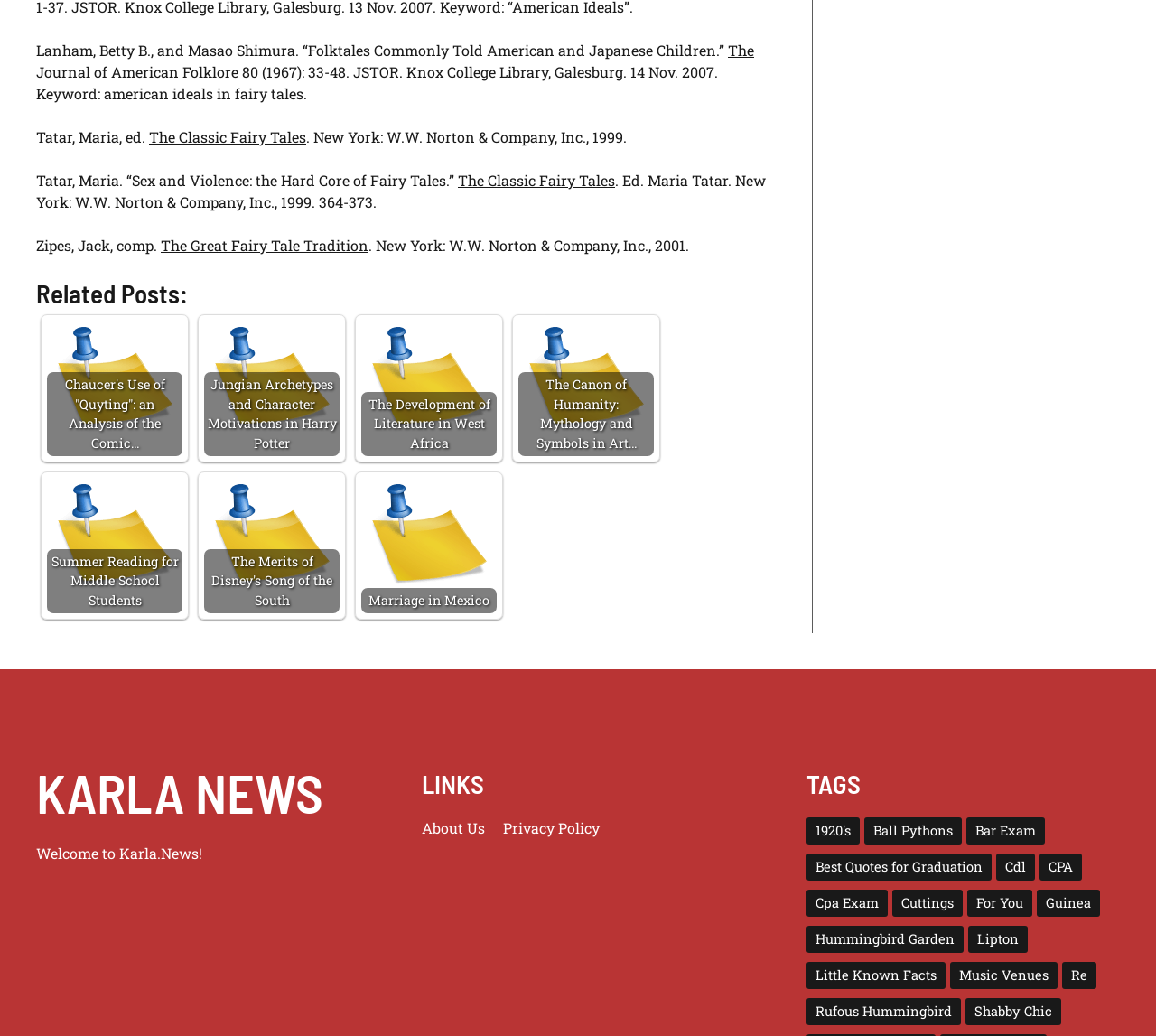Find the bounding box coordinates for the area that must be clicked to perform this action: "Click on 'Chaucer’s Use of “Quyting”: an Analysis of the Comic…'".

[0.041, 0.309, 0.158, 0.44]